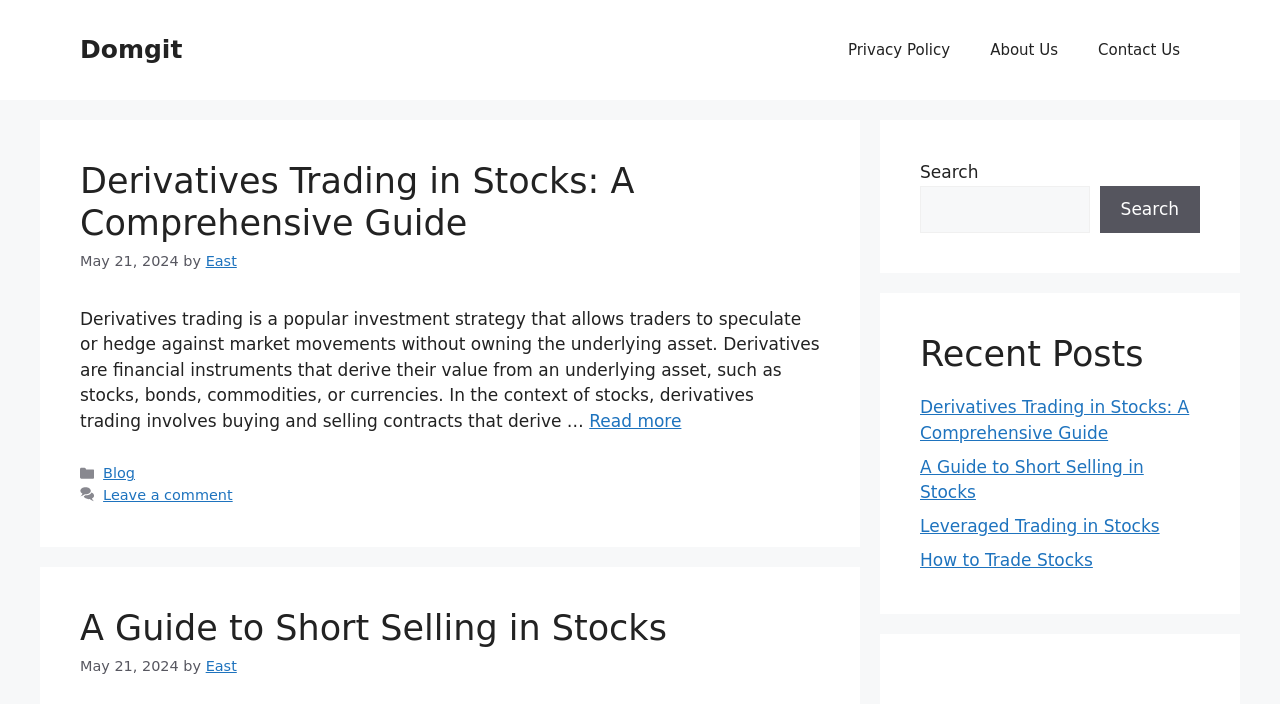How many recent posts are listed?
Please provide a single word or phrase answer based on the image.

4